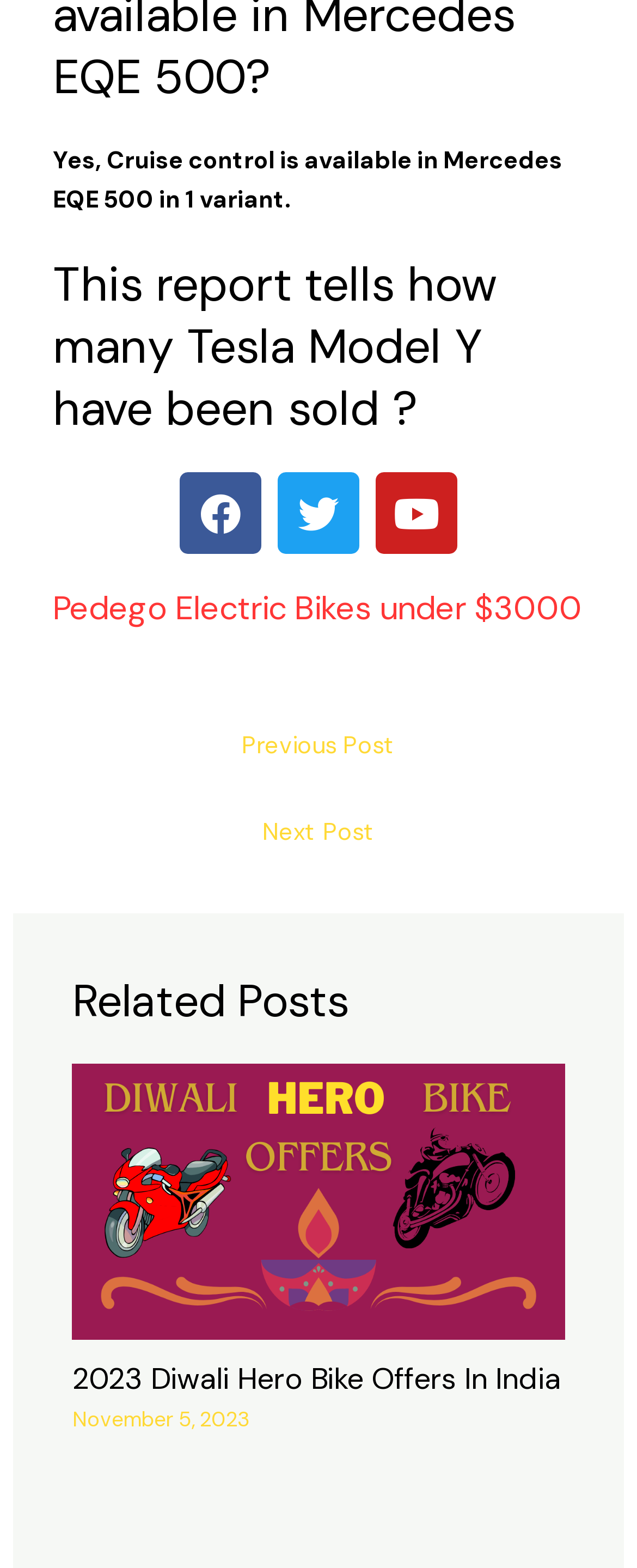Determine the bounding box coordinates of the region I should click to achieve the following instruction: "Go to previous post". Ensure the bounding box coordinates are four float numbers between 0 and 1, i.e., [left, top, right, bottom].

[0.044, 0.46, 0.956, 0.495]